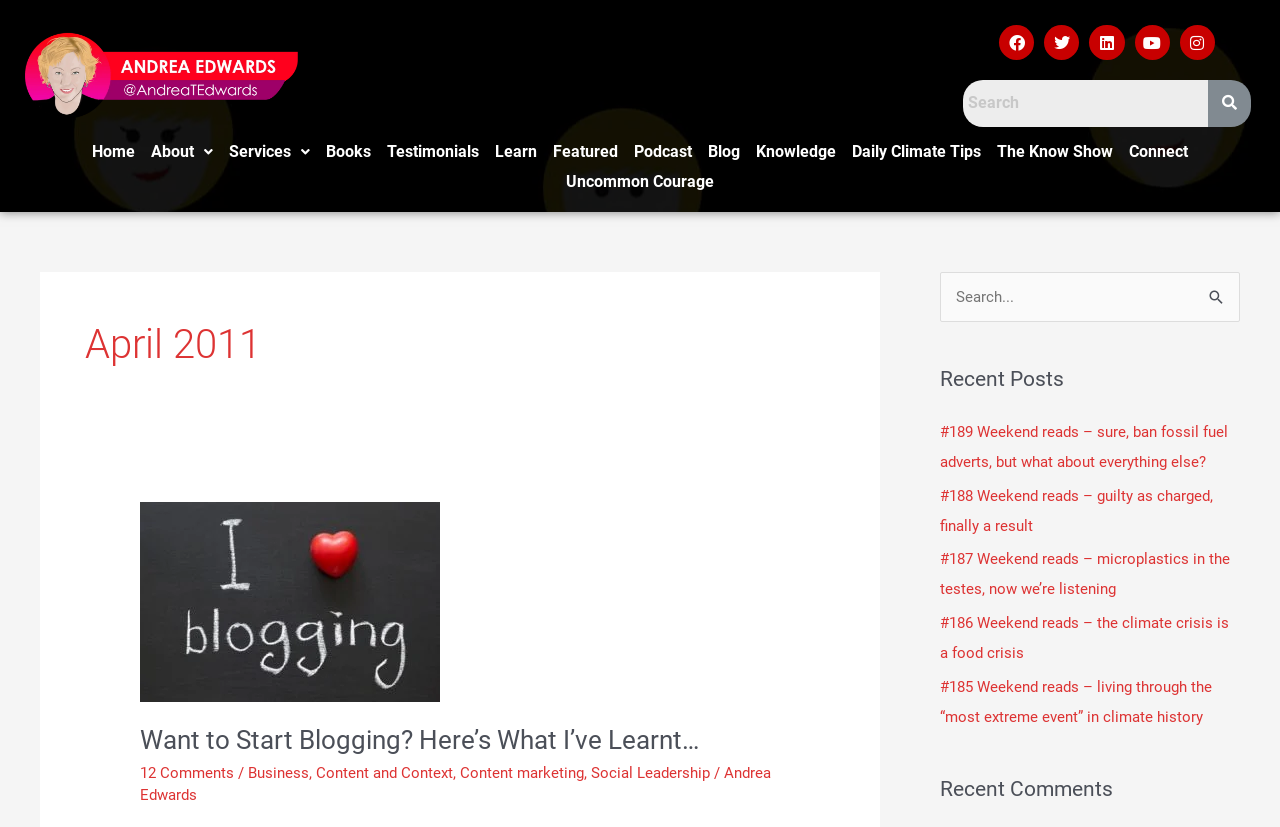Specify the bounding box coordinates of the element's region that should be clicked to achieve the following instruction: "Click on the 'Blog' link". The bounding box coordinates consist of four float numbers between 0 and 1, in the format [left, top, right, bottom].

None